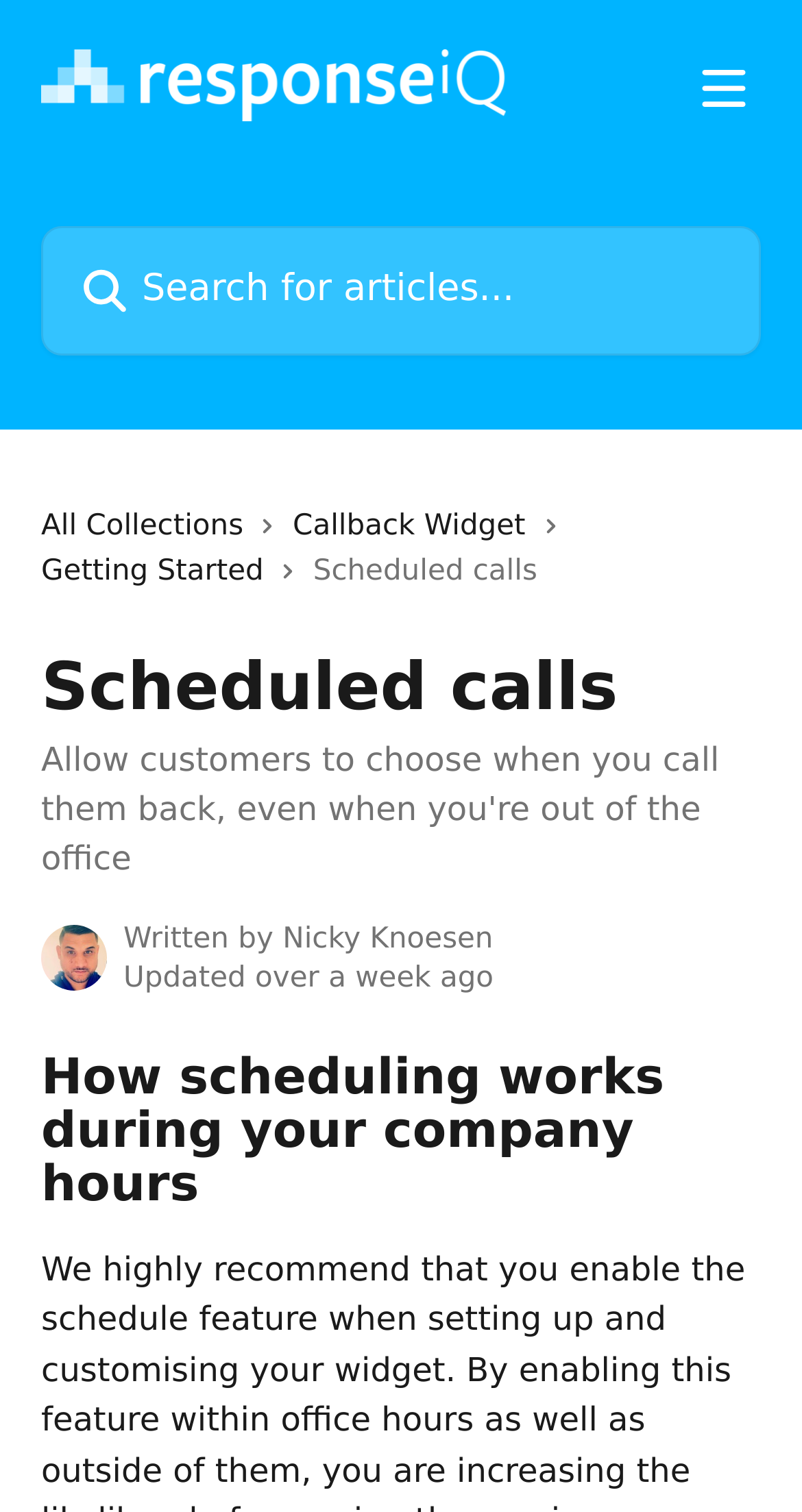Offer a thorough description of the webpage.

The webpage is about ResponseiQ Help, specifically focusing on scheduled calls. At the top, there is a header section that spans the entire width of the page, containing a link to ResponseiQ Help with an accompanying image, a button to open a menu with an icon, and a search bar with a magnifying glass icon. 

Below the header, there are three links: "All Collections", "Callback Widget", and "Getting Started", each with a small icon next to it. These links are aligned horizontally and take up about half of the page's width.

Following these links, there is a section with a heading "Scheduled calls" and a brief description. Below this section, there is an image of an avatar, likely representing the author, Nicky Knoesen. Next to the avatar, there is a text "Written by" and a timestamp "Updated over a week ago".

The main content of the page starts with a heading "How scheduling works during your company hours", which takes up the full width of the page.